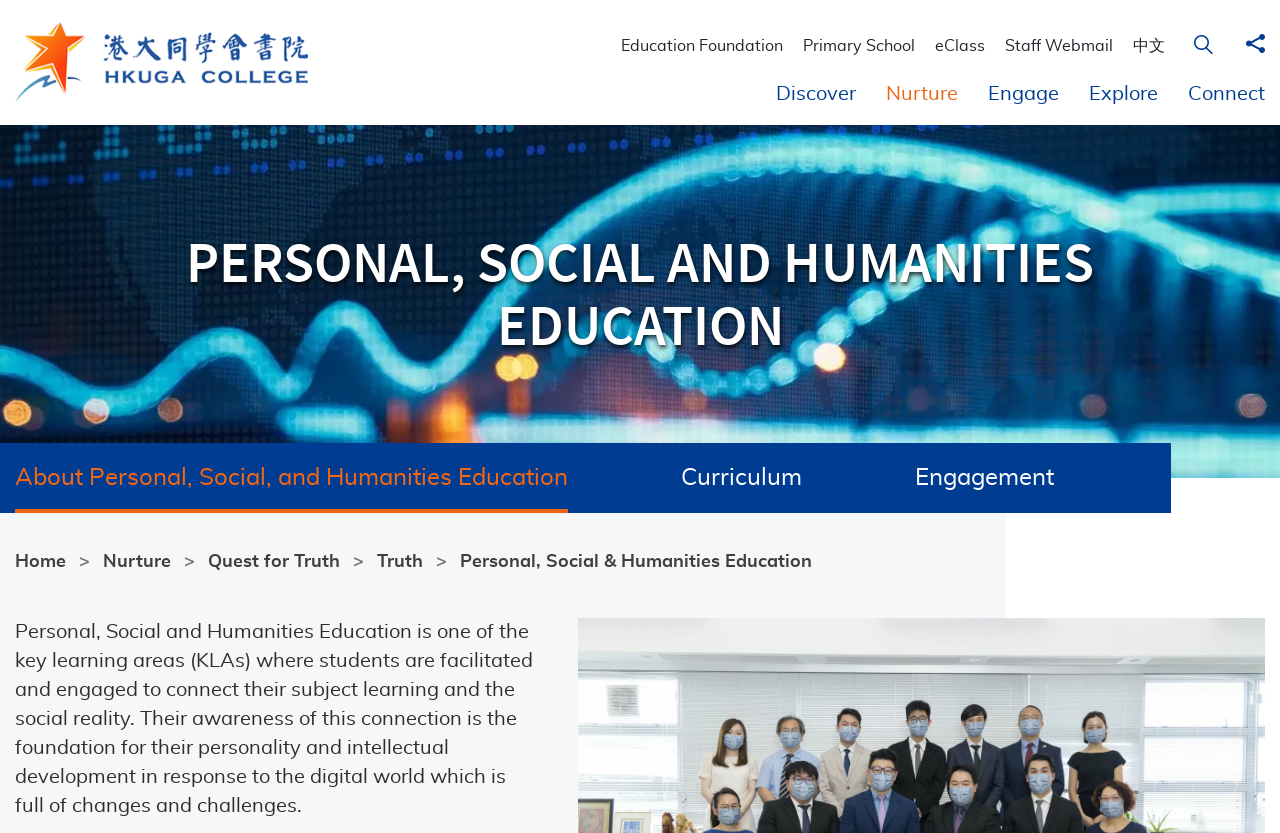Please provide a comprehensive answer to the question below using the information from the image: What is the focus of Personal, Social, and Humanities Education?

The focus of Personal, Social, and Humanities Education can be found in the paragraph of text located below the main heading. The text explains that this type of education facilitates students to connect their subject learning and the social reality, which is the foundation for their personality and intellectual development.